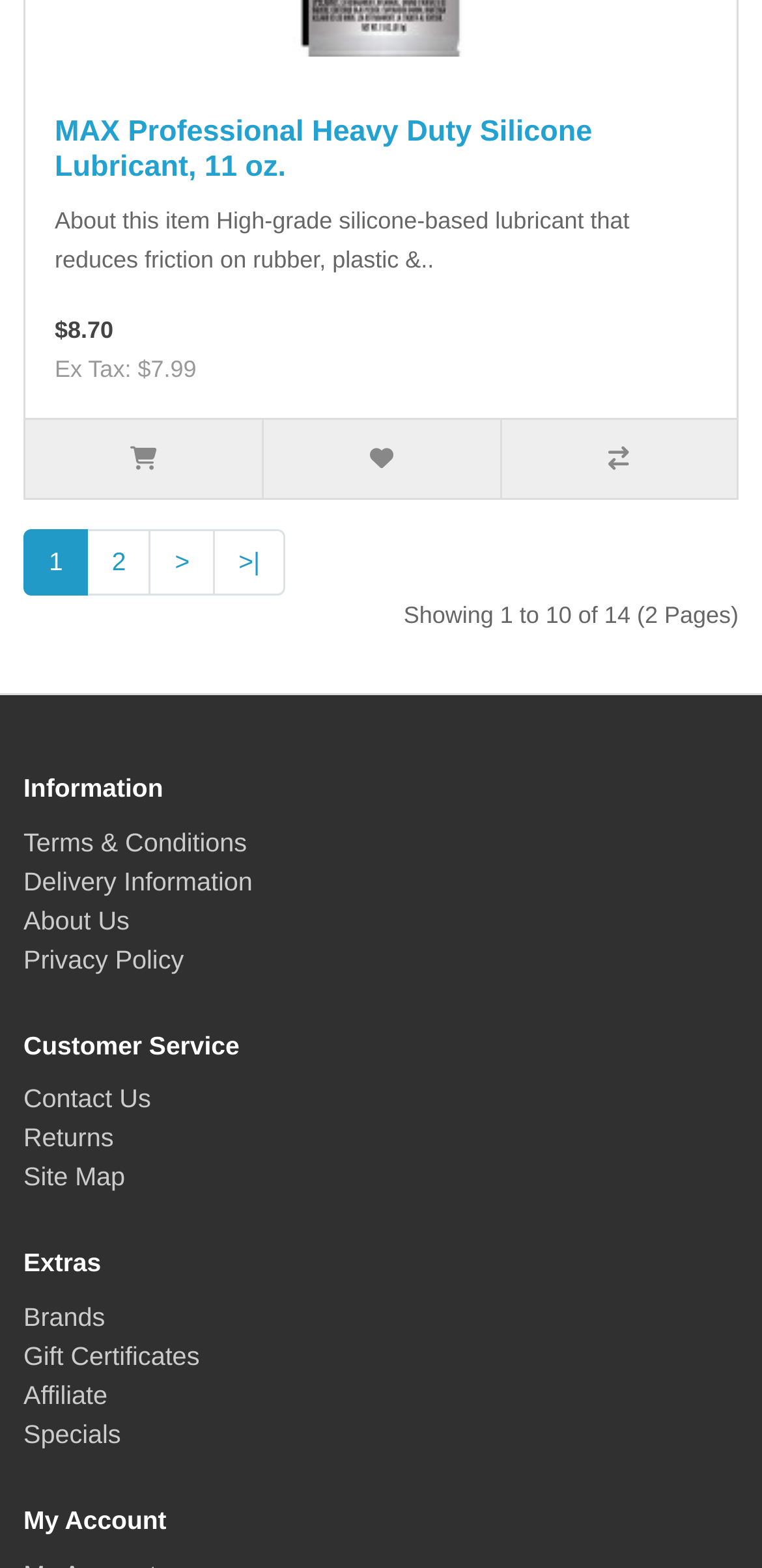Please identify the bounding box coordinates of the clickable area that will allow you to execute the instruction: "View product details".

[0.072, 0.074, 0.777, 0.117]